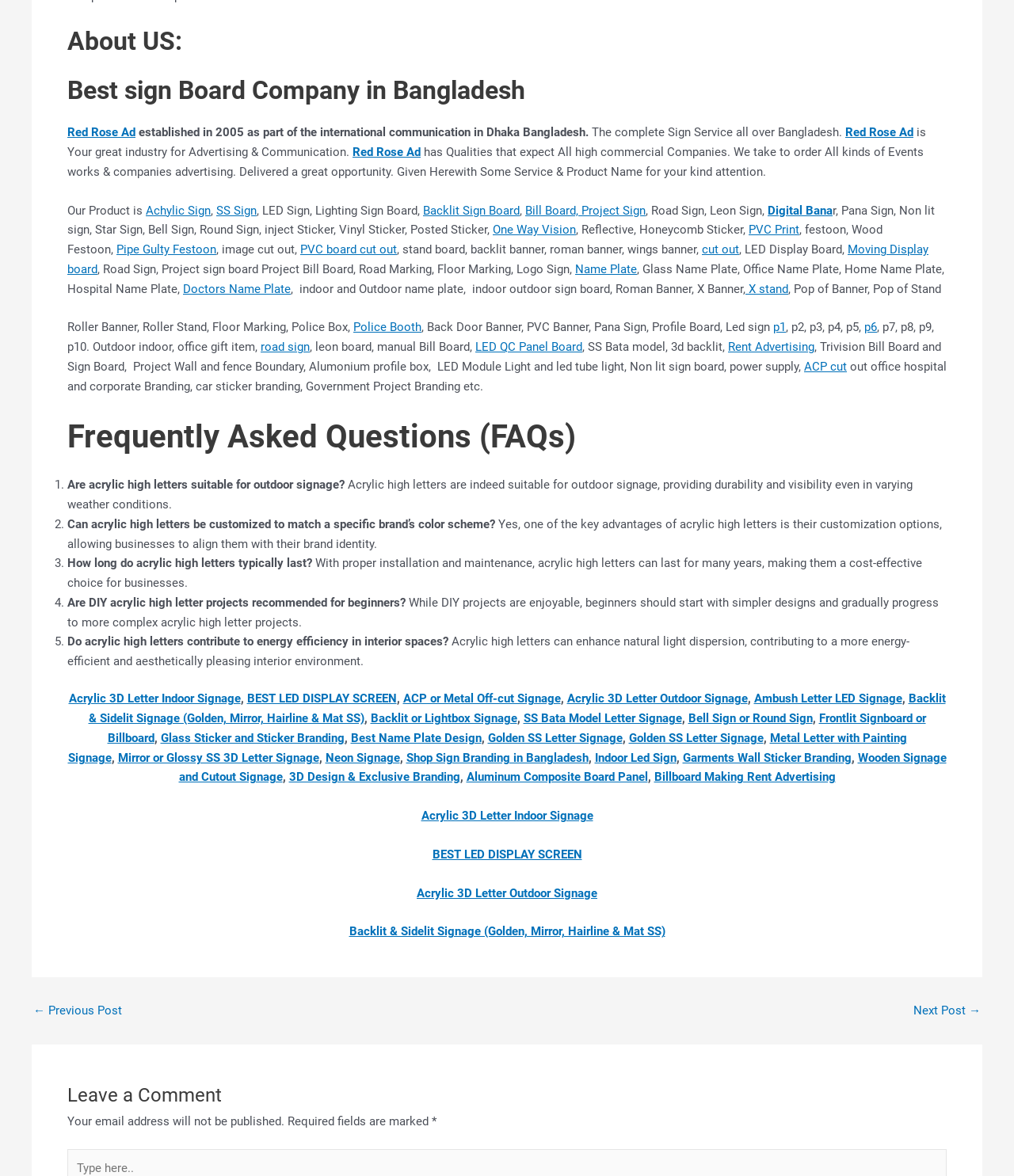Identify the bounding box coordinates of the clickable section necessary to follow the following instruction: "Click on 'Acrylic 3D Letter Indoor Signage'". The coordinates should be presented as four float numbers from 0 to 1, i.e., [left, top, right, bottom].

[0.068, 0.588, 0.237, 0.6]